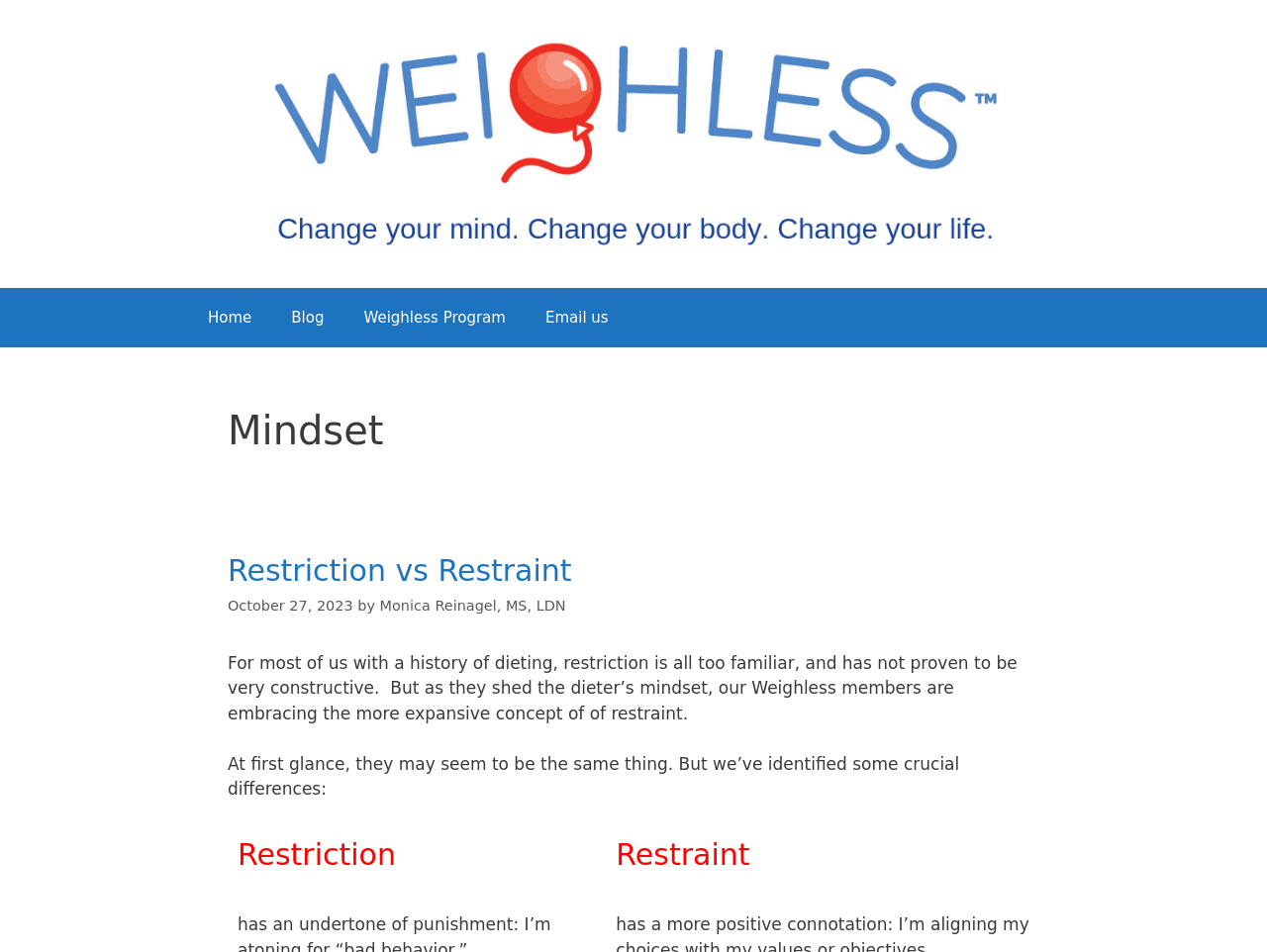What is the date of the article?
From the details in the image, provide a complete and detailed answer to the question.

The date of the article can be found in the section below the title, which contains a time element with the text 'October 27, 2023'.